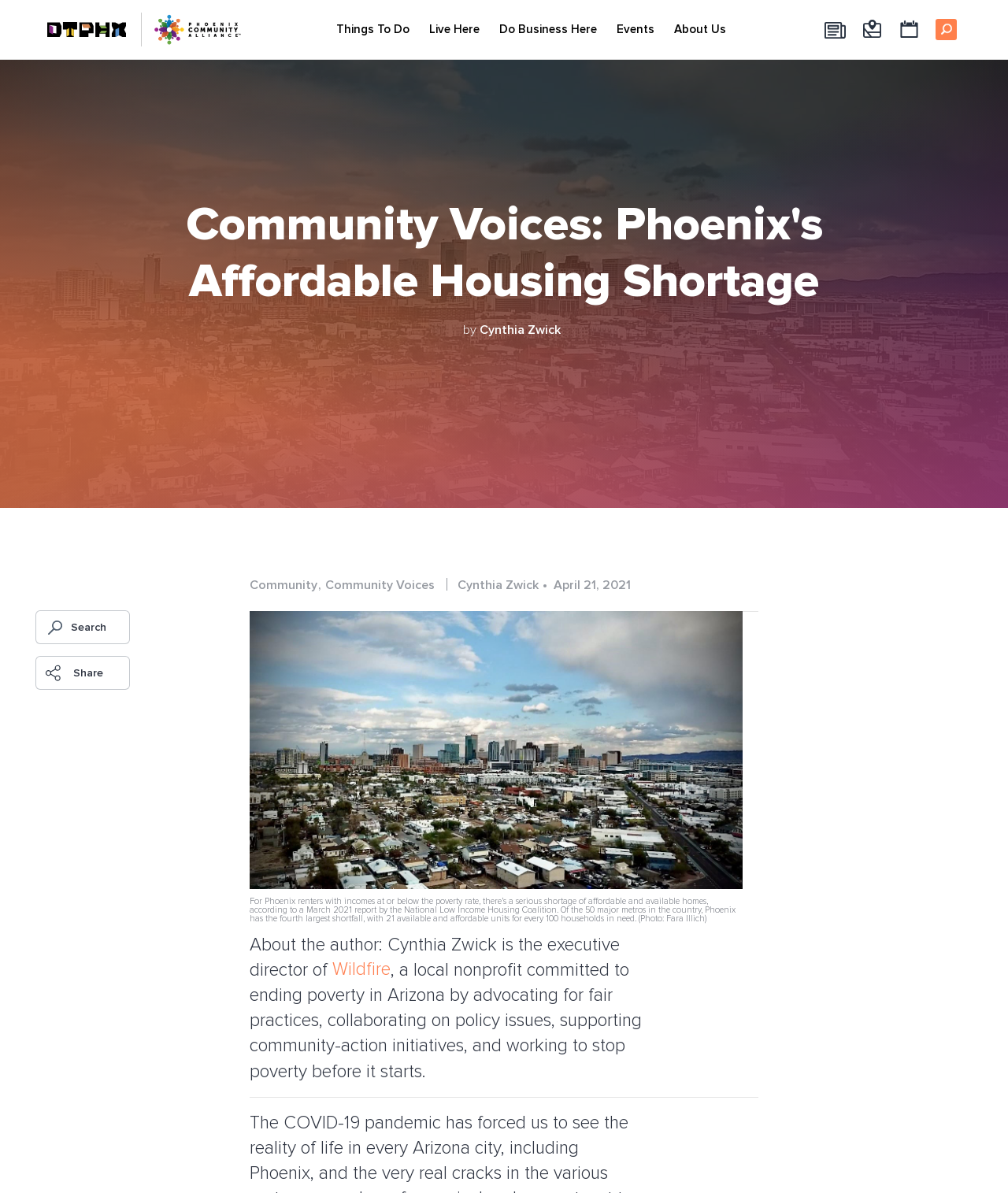Identify and extract the main heading of the webpage.

Community Voices: Phoenix's Affordable Housing Shortage